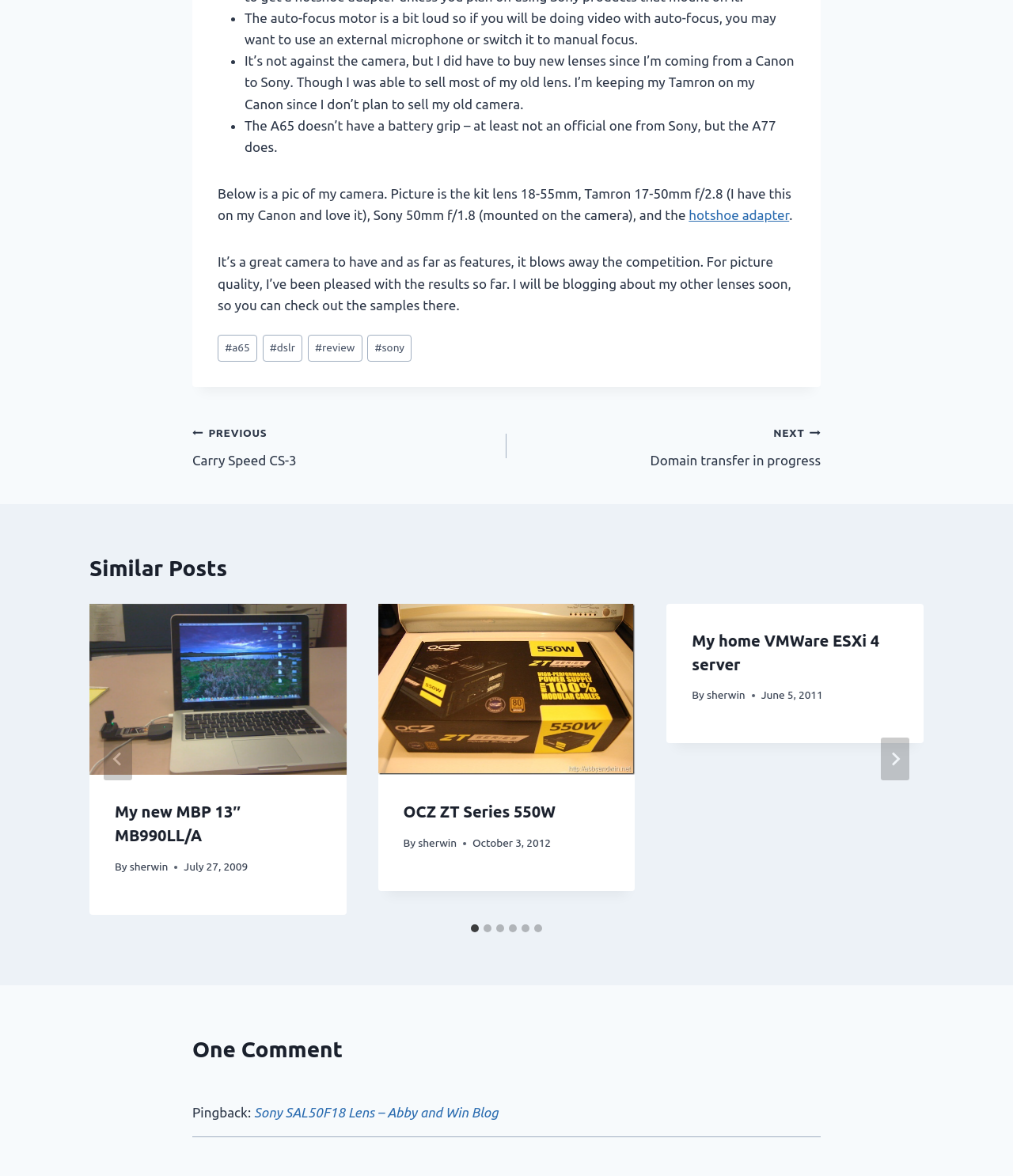Determine the bounding box coordinates for the region that must be clicked to execute the following instruction: "Click the 'hotshoe adapter' link".

[0.68, 0.177, 0.779, 0.189]